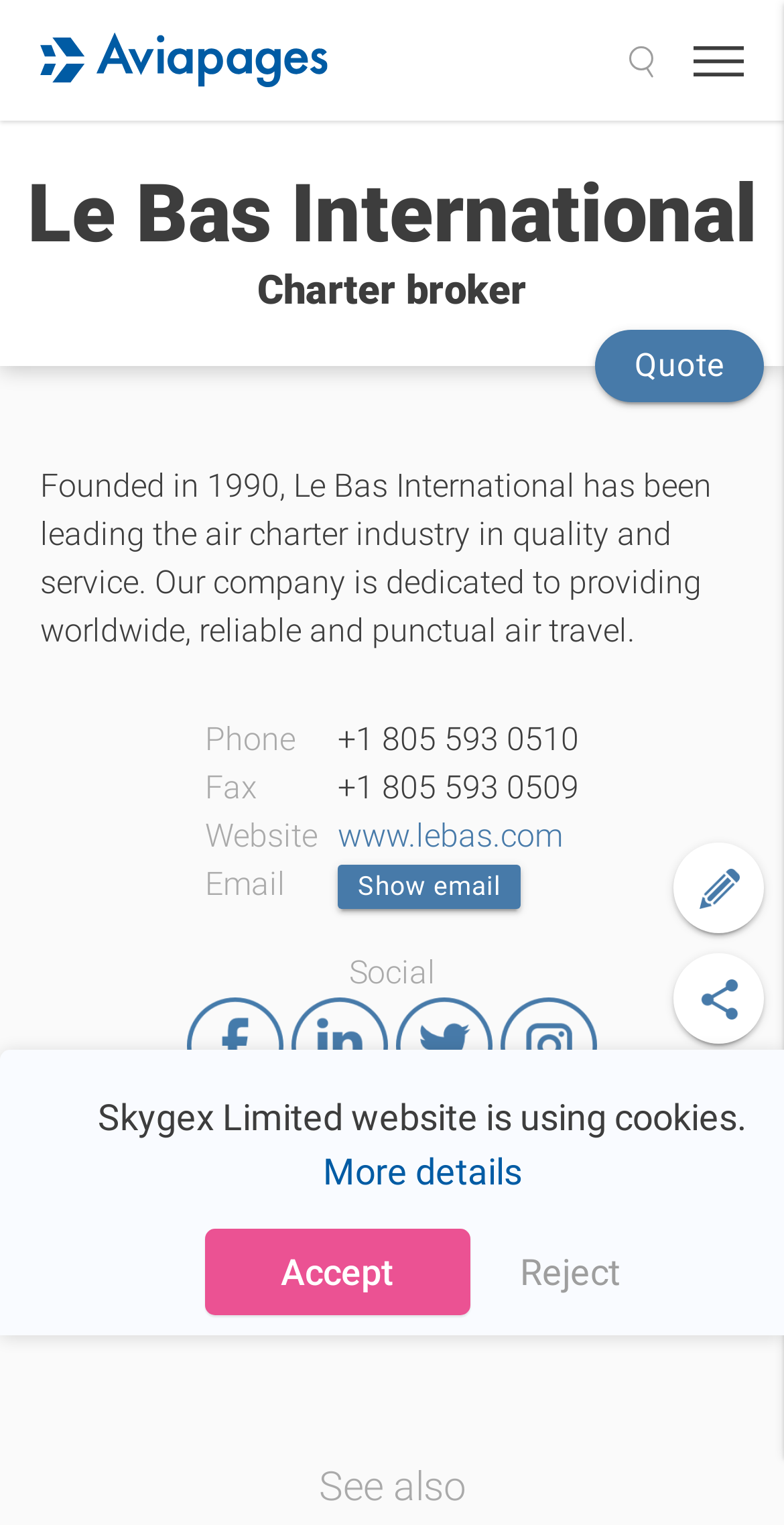Offer an extensive depiction of the webpage and its key elements.

The webpage is about Le Bas International, a charter broker. At the top, there is a header section with a logo on the left and a site search icon on the right. Below the header, there is a large heading that reads "Le Bas International". 

To the right of the heading, there is a link to request a quote. Below the heading, there is a paragraph of text that describes the company, stating that it was founded in 1990 and has been leading the air charter industry in quality and service.

On the left side of the page, there is a table with contact information, including phone, fax, website, and email. The website link is clickable. Below the table, there are social media links to Facebook, LinkedIn, Twitter, and Instagram.

Further down the page, there is a section with the company's headquarters address, including the street address, city, state, and country. 

At the very bottom of the page, there is a section with a heading that reads "See also". Below this heading, there is a message about the website using cookies, with links to more details, accept, and reject.